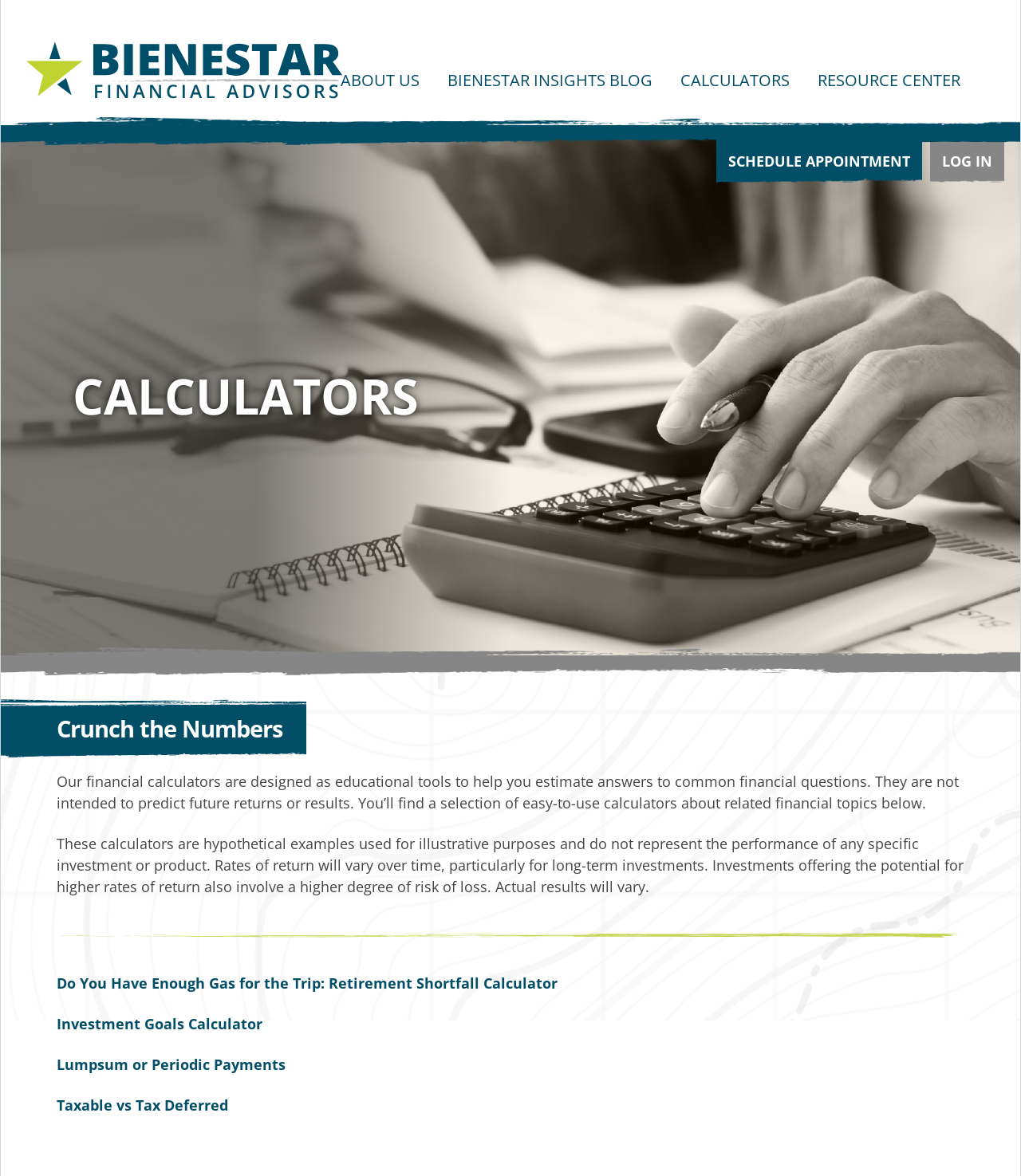Please provide a detailed answer to the question below by examining the image:
What is the purpose of the financial calculators?

According to the webpage, the financial calculators are designed as educational tools to help users estimate answers to common financial questions, and they are not intended to predict future returns or results.